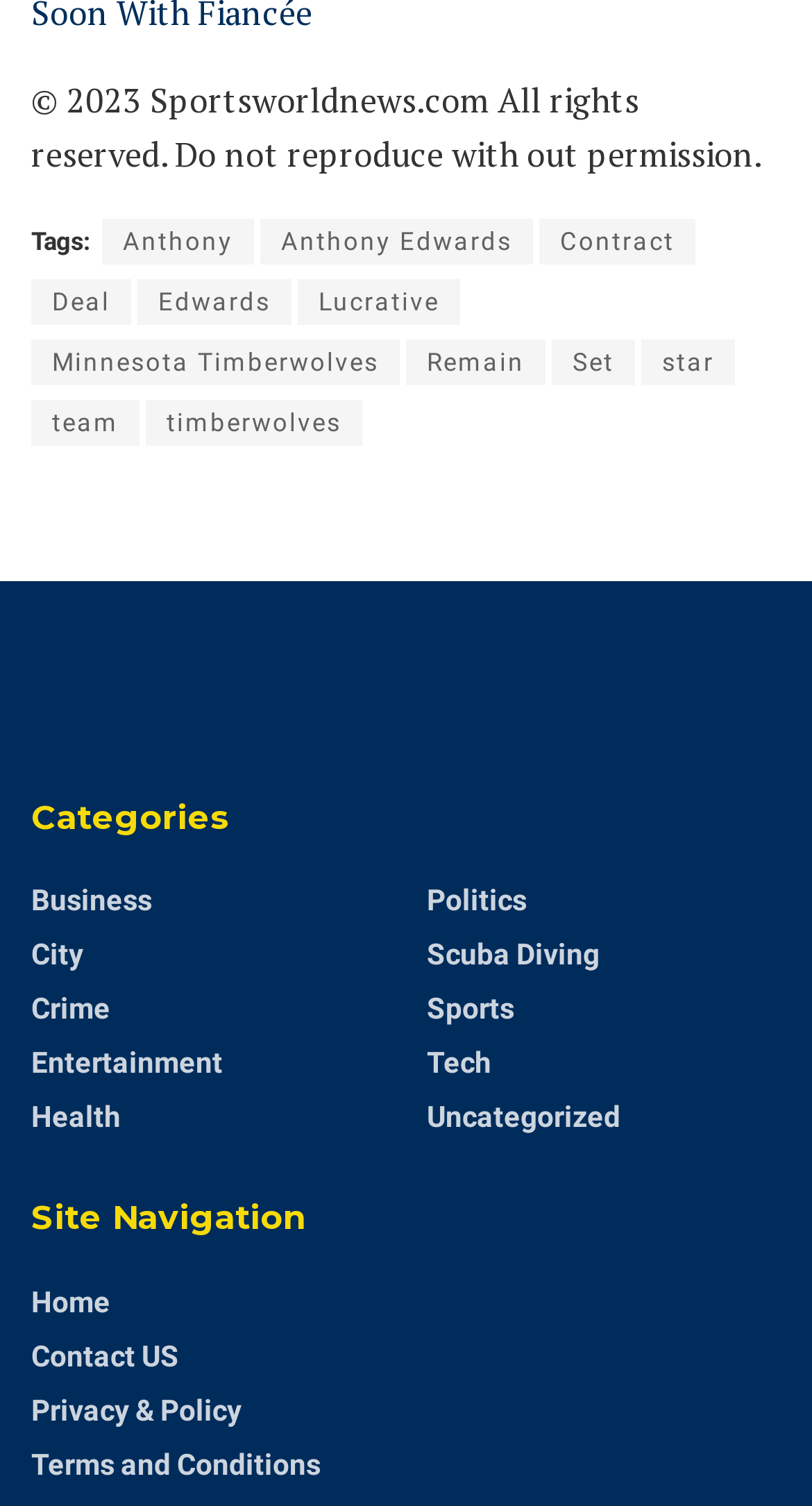Bounding box coordinates should be provided in the format (top-left x, top-left y, bottom-right x, bottom-right y) with all values between 0 and 1. Identify the bounding box for this UI element: team

[0.038, 0.266, 0.172, 0.297]